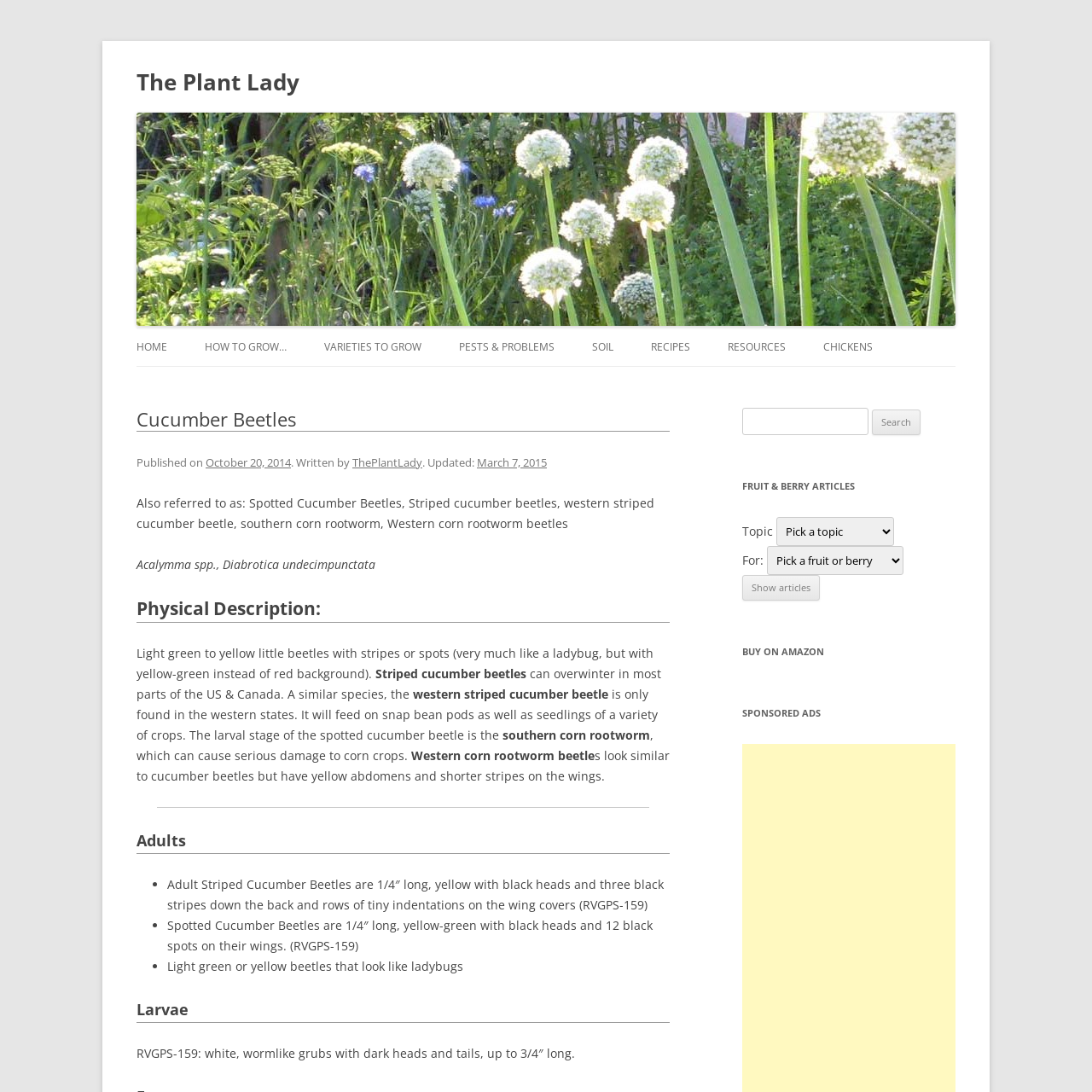How long are the adult striped cucumber beetles?
Based on the visual details in the image, please answer the question thoroughly.

I obtained the answer by reading the list item with the text 'Adult Striped Cucumber Beetles are 1/4″ long, yellow with black heads and three black stripes down the back and rows of tiny indentations on the wing covers'.